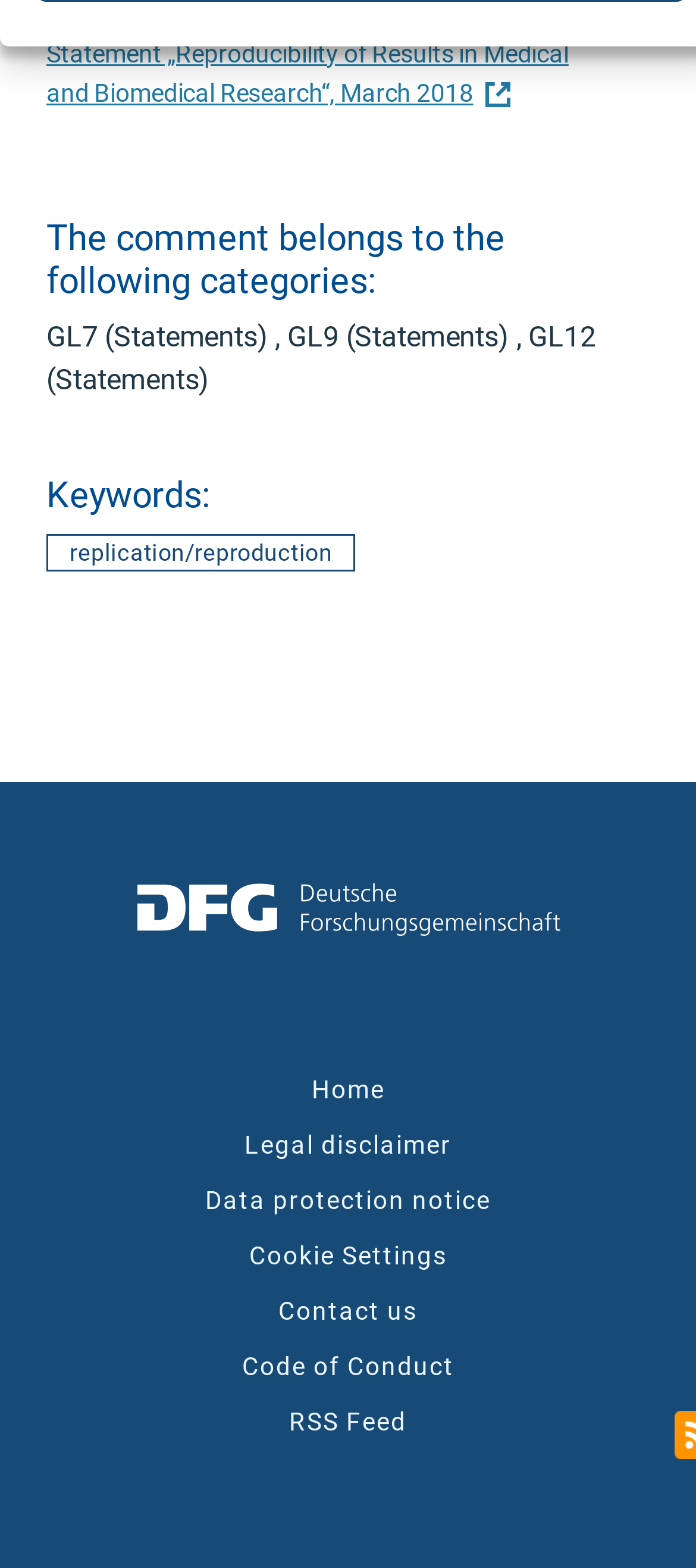Provide a single word or phrase answer to the question: 
What is the title of the statement mentioned?

Reproducibility of Results in Medical and Biomedical Research